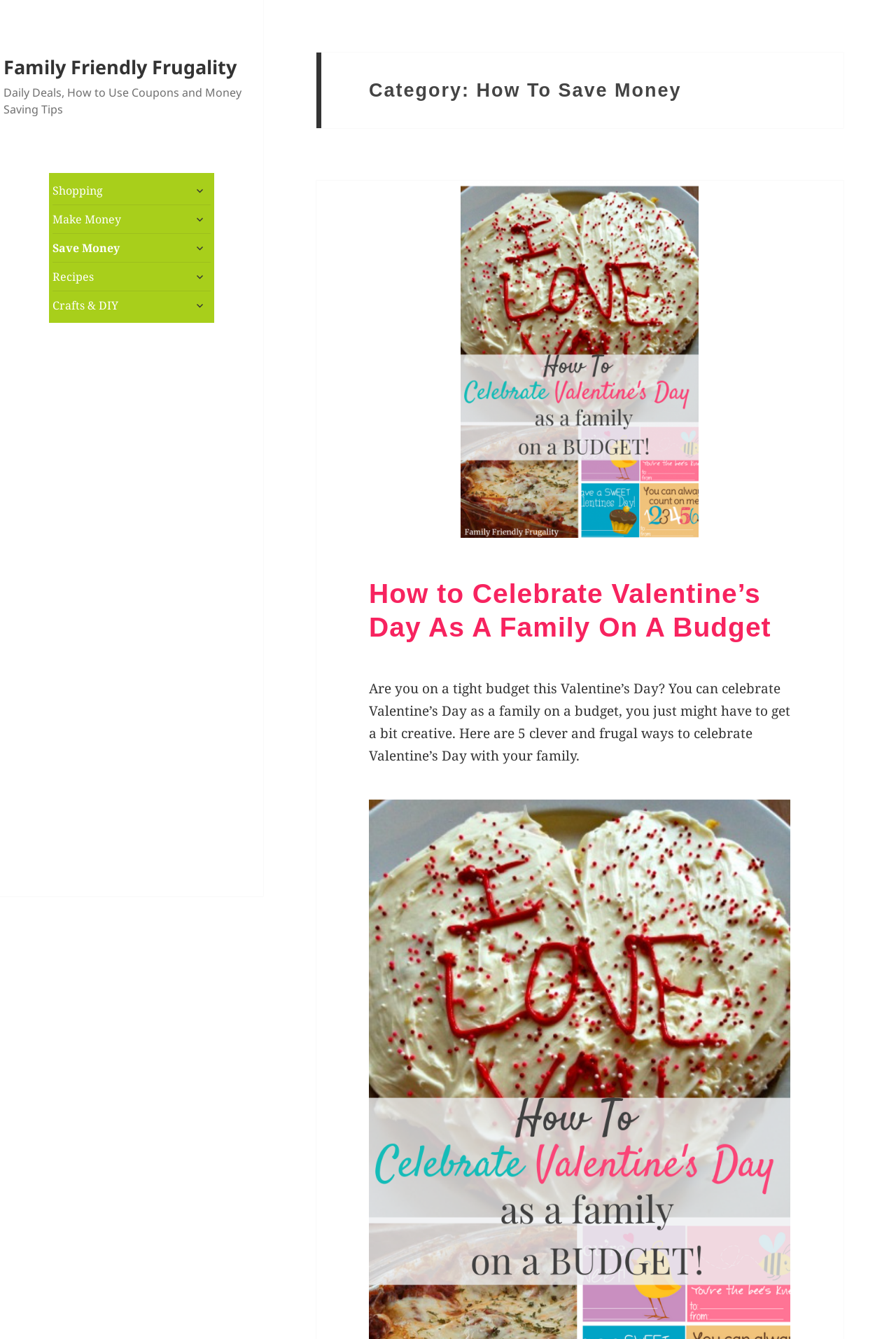Highlight the bounding box coordinates of the region I should click on to meet the following instruction: "Read How to Celebrate Valentine’s Day As A Family On A Budget".

[0.412, 0.432, 0.861, 0.48]